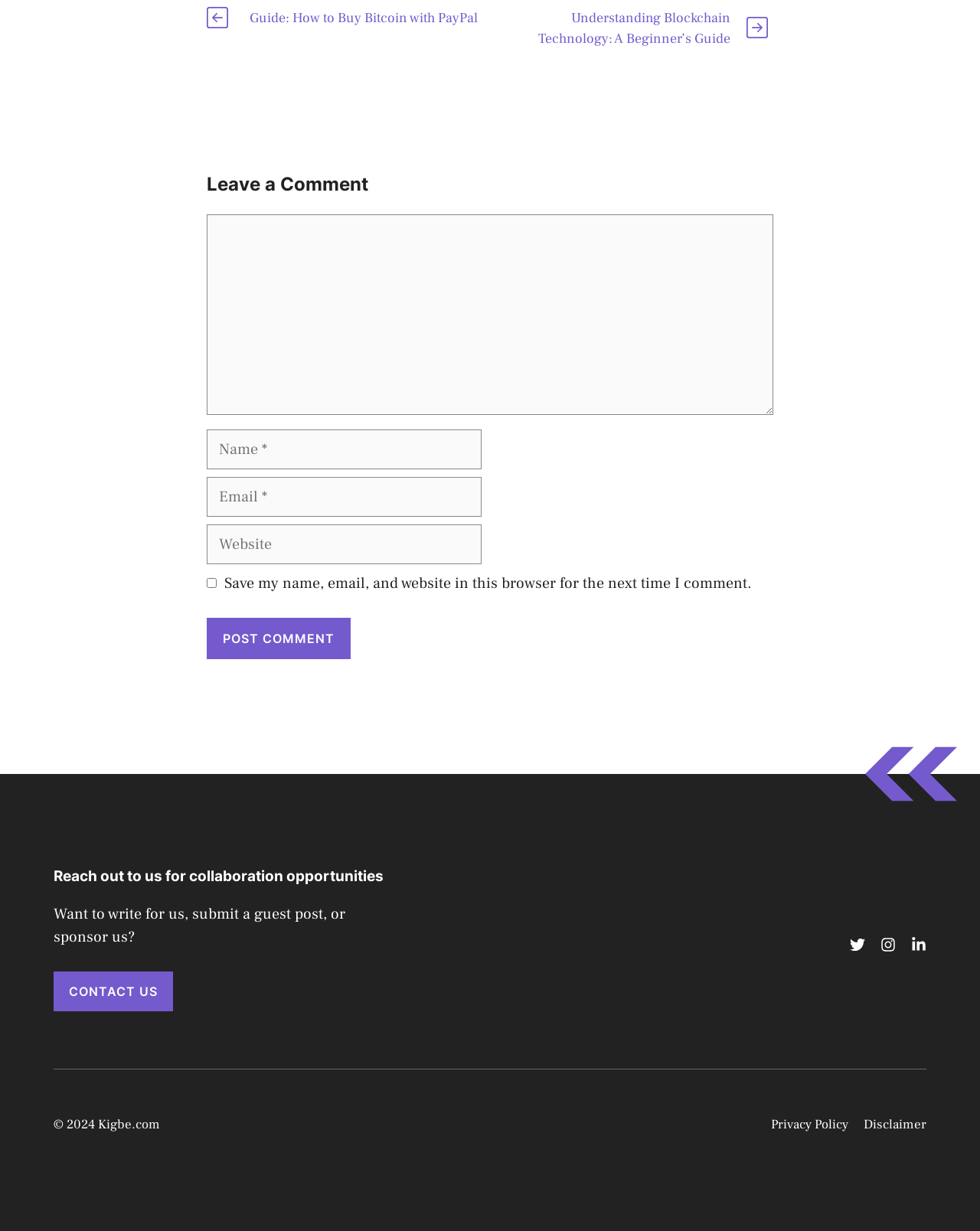Answer the following in one word or a short phrase: 
What is the text of the first link?

Guide: How to Buy Bitcoin with PayPal